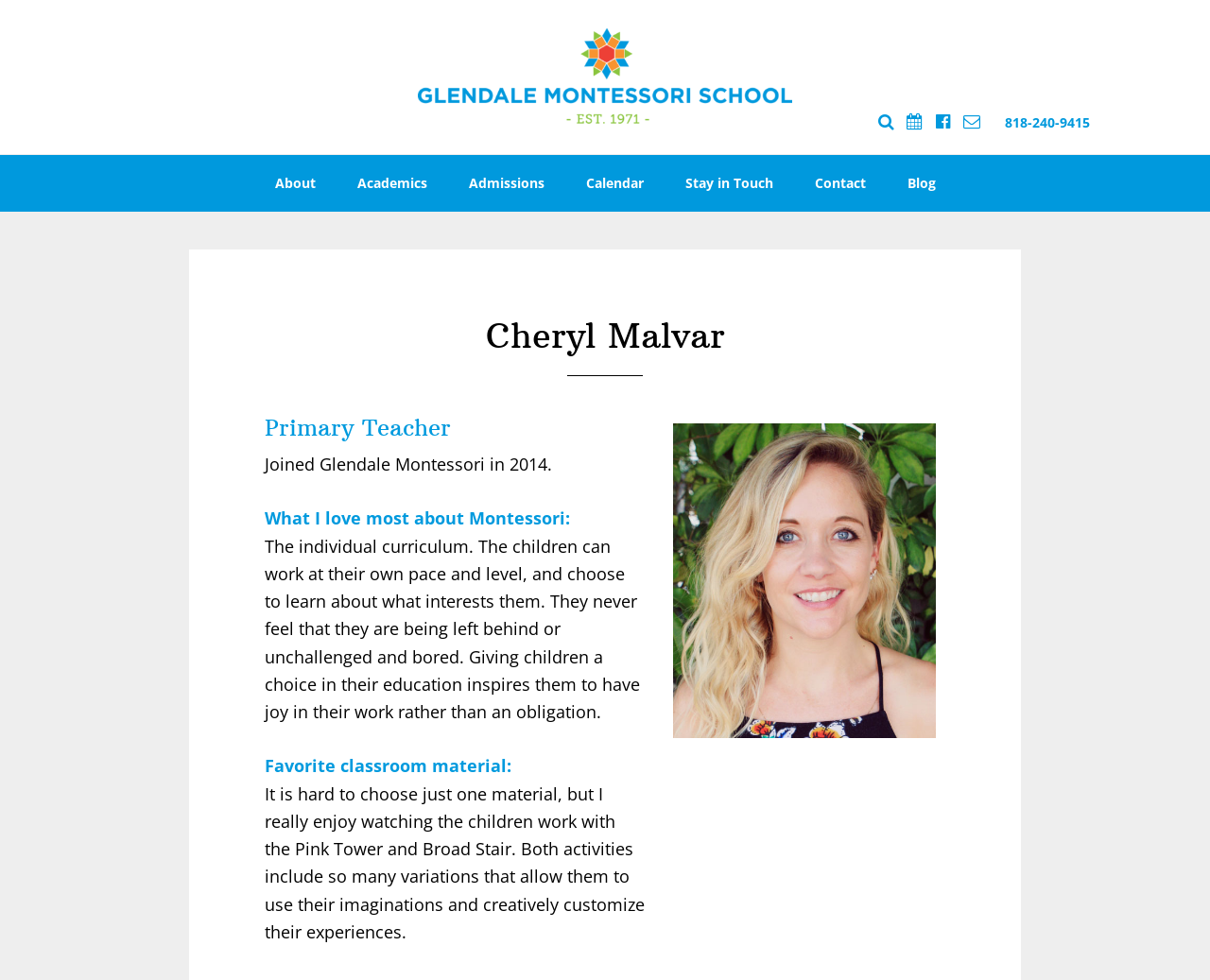Determine the bounding box coordinates for the region that must be clicked to execute the following instruction: "navigate to About page".

[0.211, 0.158, 0.276, 0.216]